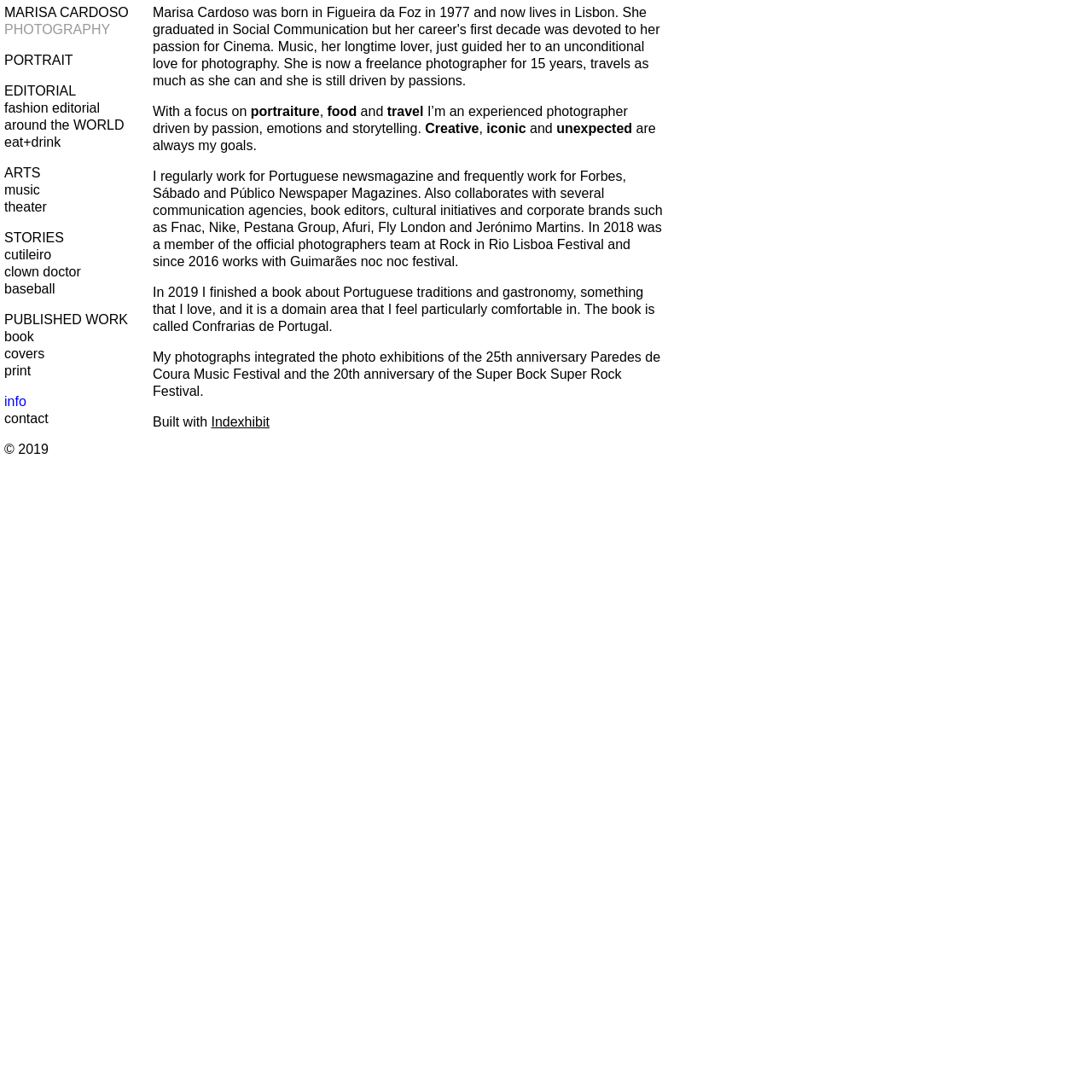Using the information shown in the image, answer the question with as much detail as possible: What is the platform used to build the website?

The webpage mentions in the StaticText element 'Built with' followed by a link element 'Indexhibit', which suggests that the website was built using the Indexhibit platform.